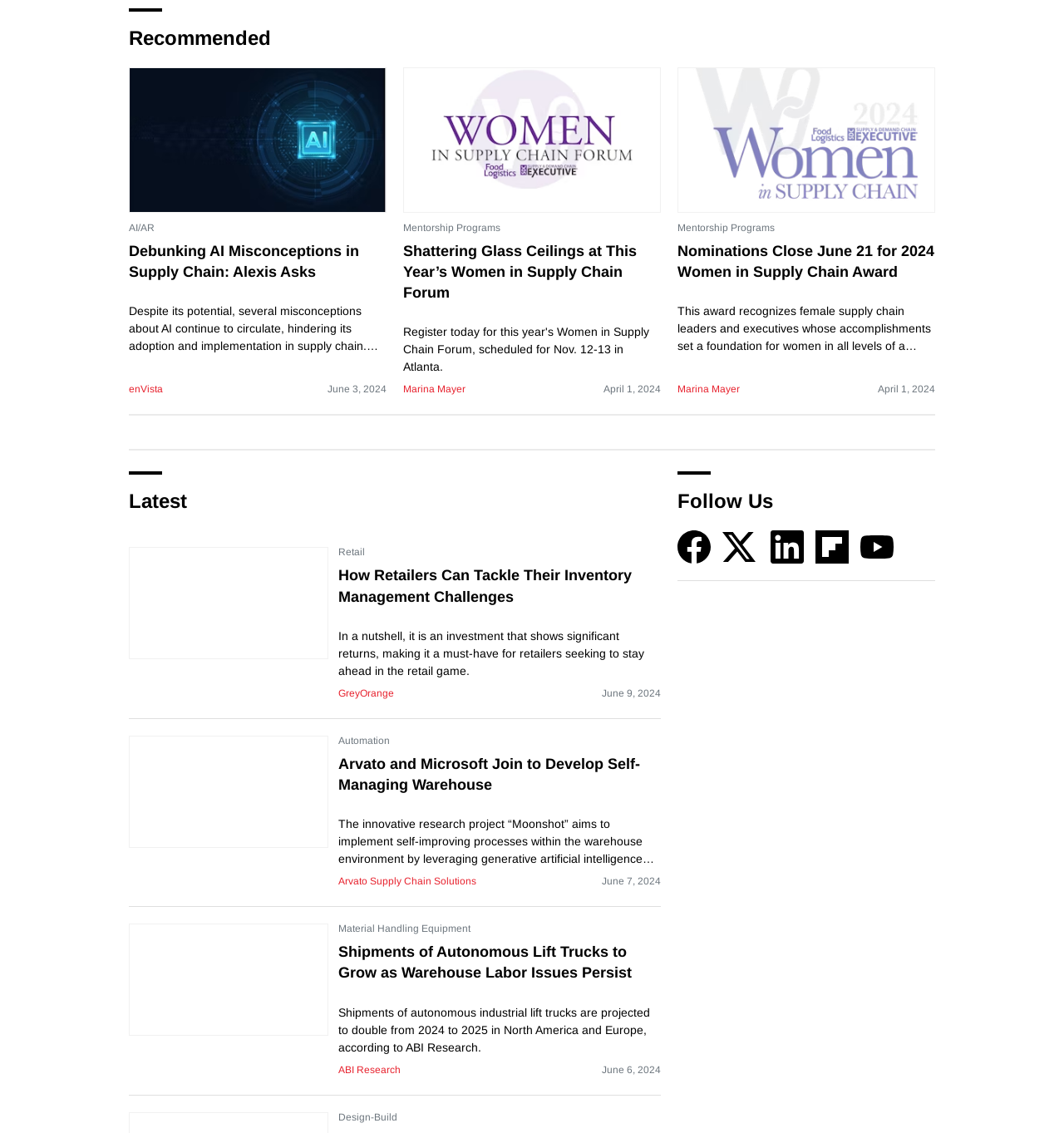Find and specify the bounding box coordinates that correspond to the clickable region for the instruction: "View the 'Debunking AI Misconceptions in Supply Chain: Alexis Asks' article".

[0.121, 0.213, 0.363, 0.263]